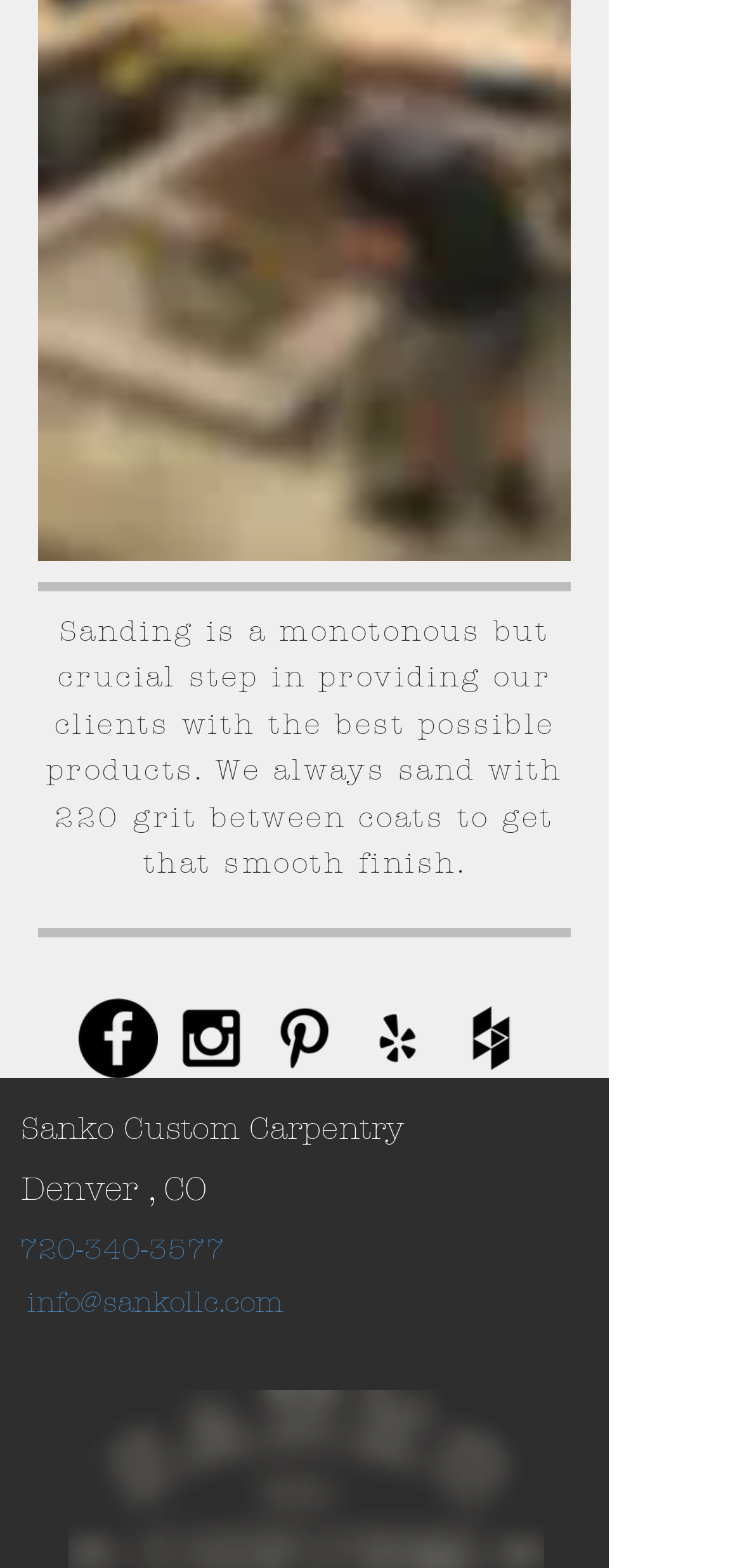What city is the company located in?
Based on the visual content, answer with a single word or a brief phrase.

Denver